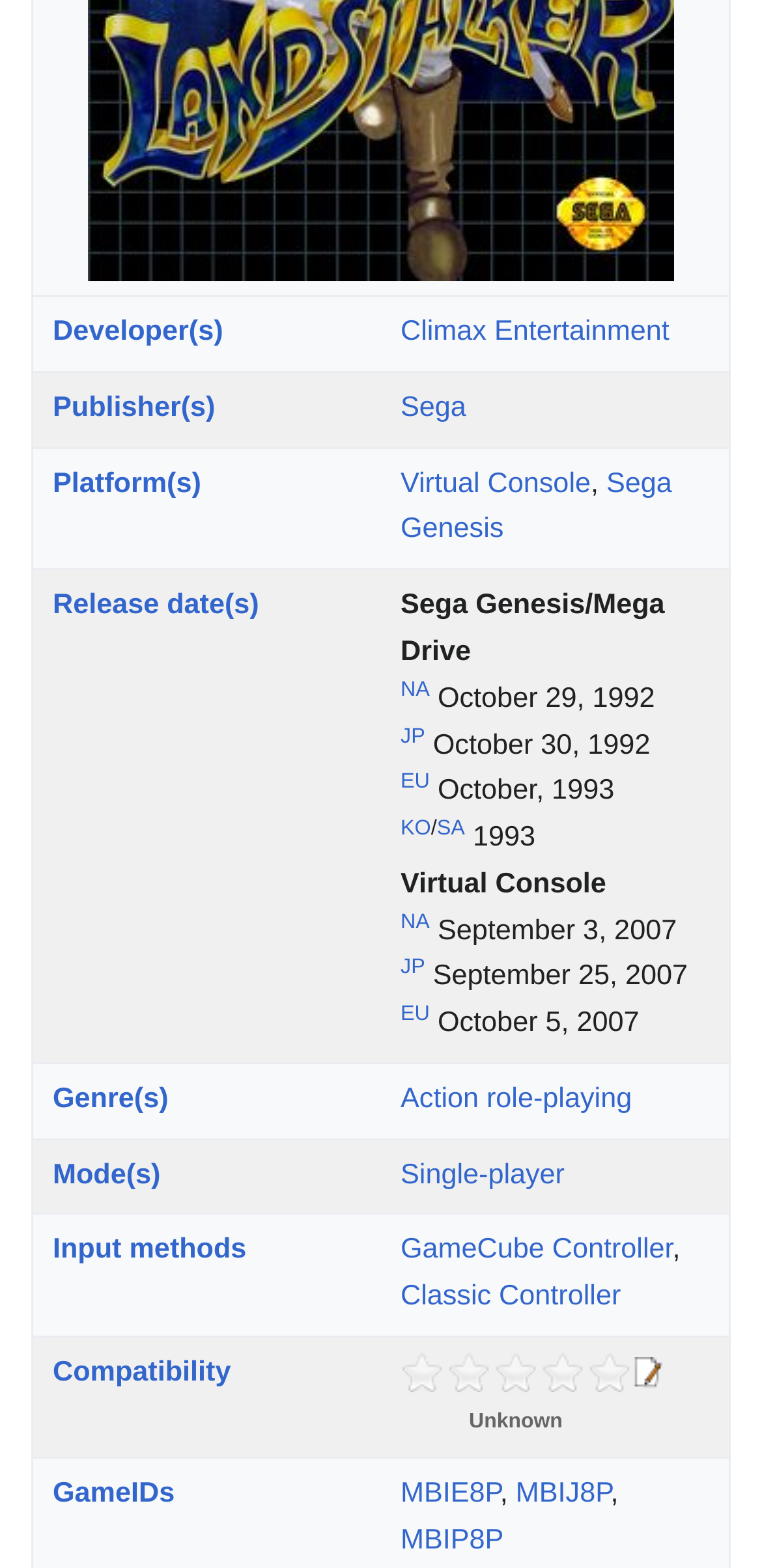Please identify the bounding box coordinates for the region that you need to click to follow this instruction: "Check Release date(s)".

[0.069, 0.376, 0.34, 0.396]